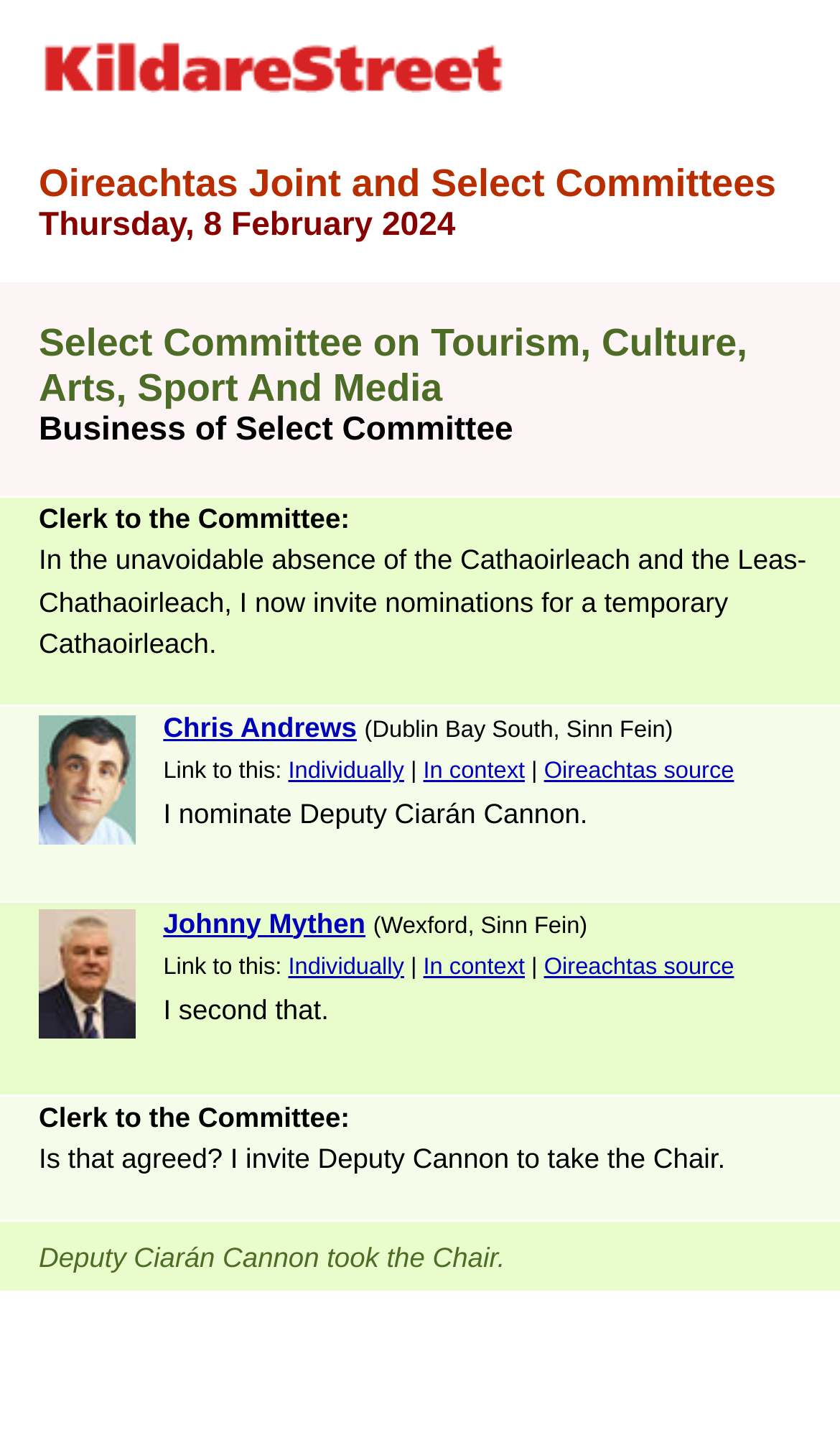What is the name of the website? Observe the screenshot and provide a one-word or short phrase answer.

KildareStreet.com